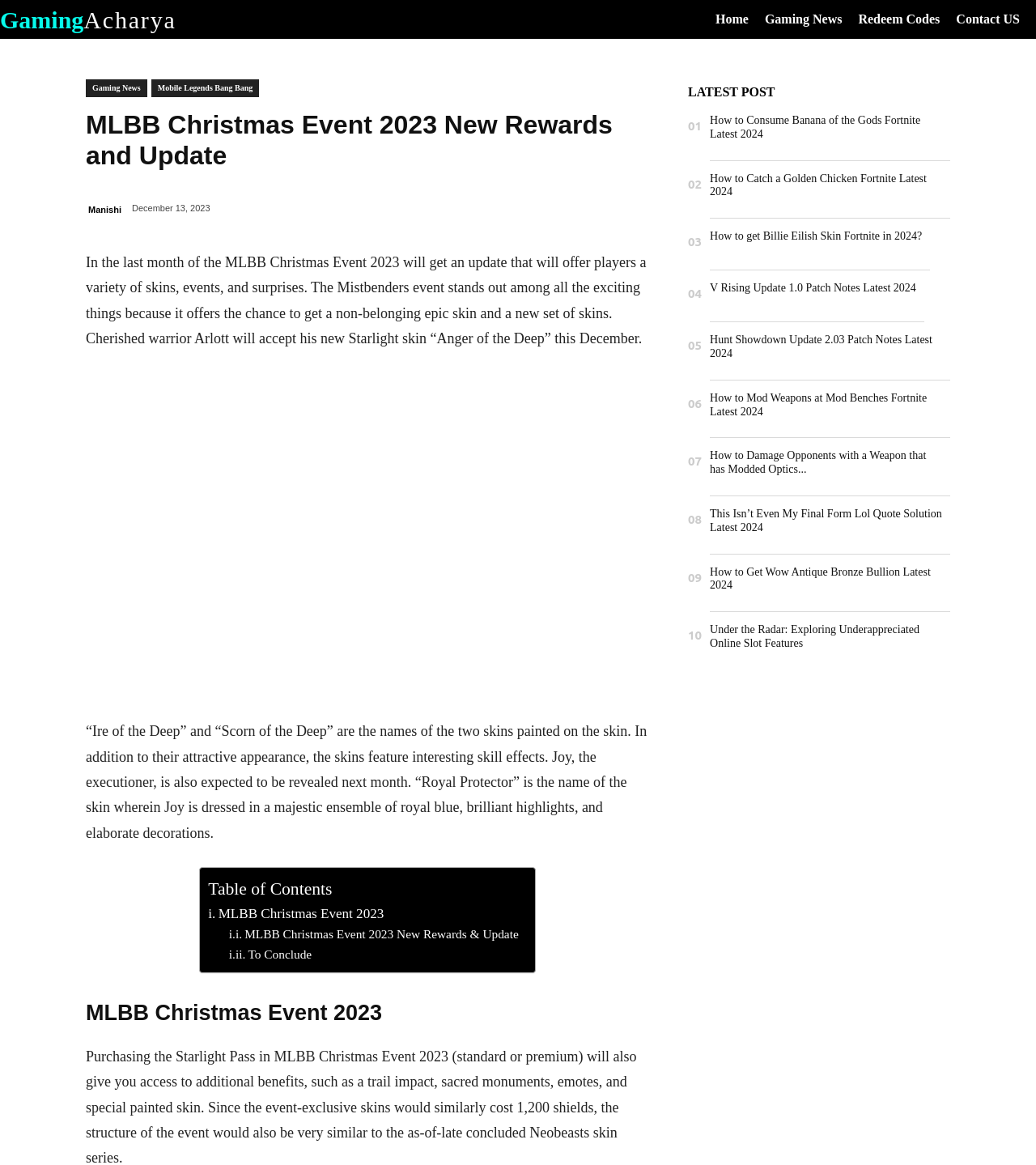Determine the bounding box coordinates for the element that should be clicked to follow this instruction: "View the image of MLBB Christmas Event 2023". The coordinates should be given as four float numbers between 0 and 1, in the format [left, top, right, bottom].

[0.087, 0.32, 0.63, 0.592]